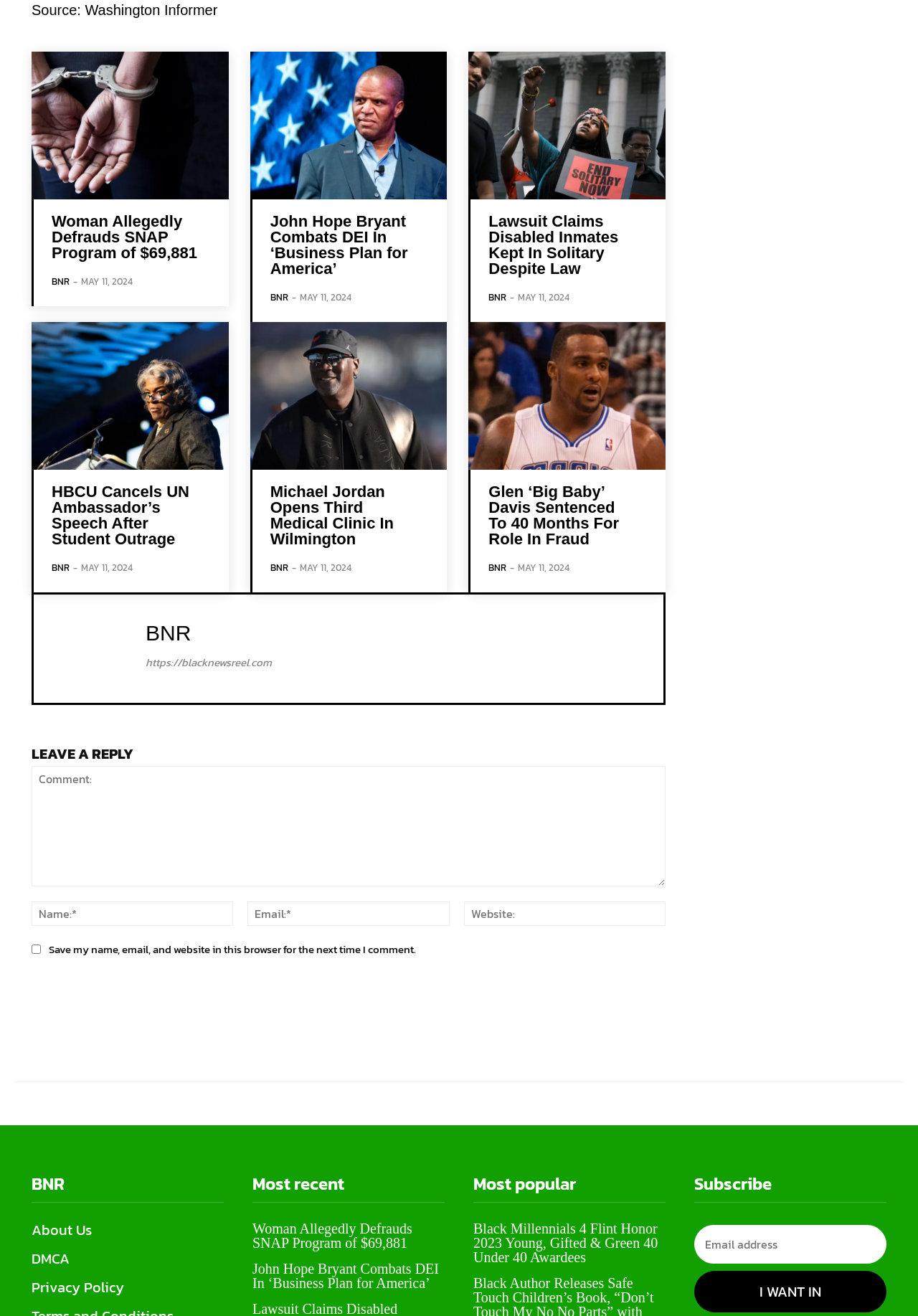What is the purpose of the textbox at the bottom of the webpage?
Please provide a single word or phrase as the answer based on the screenshot.

Leave a comment